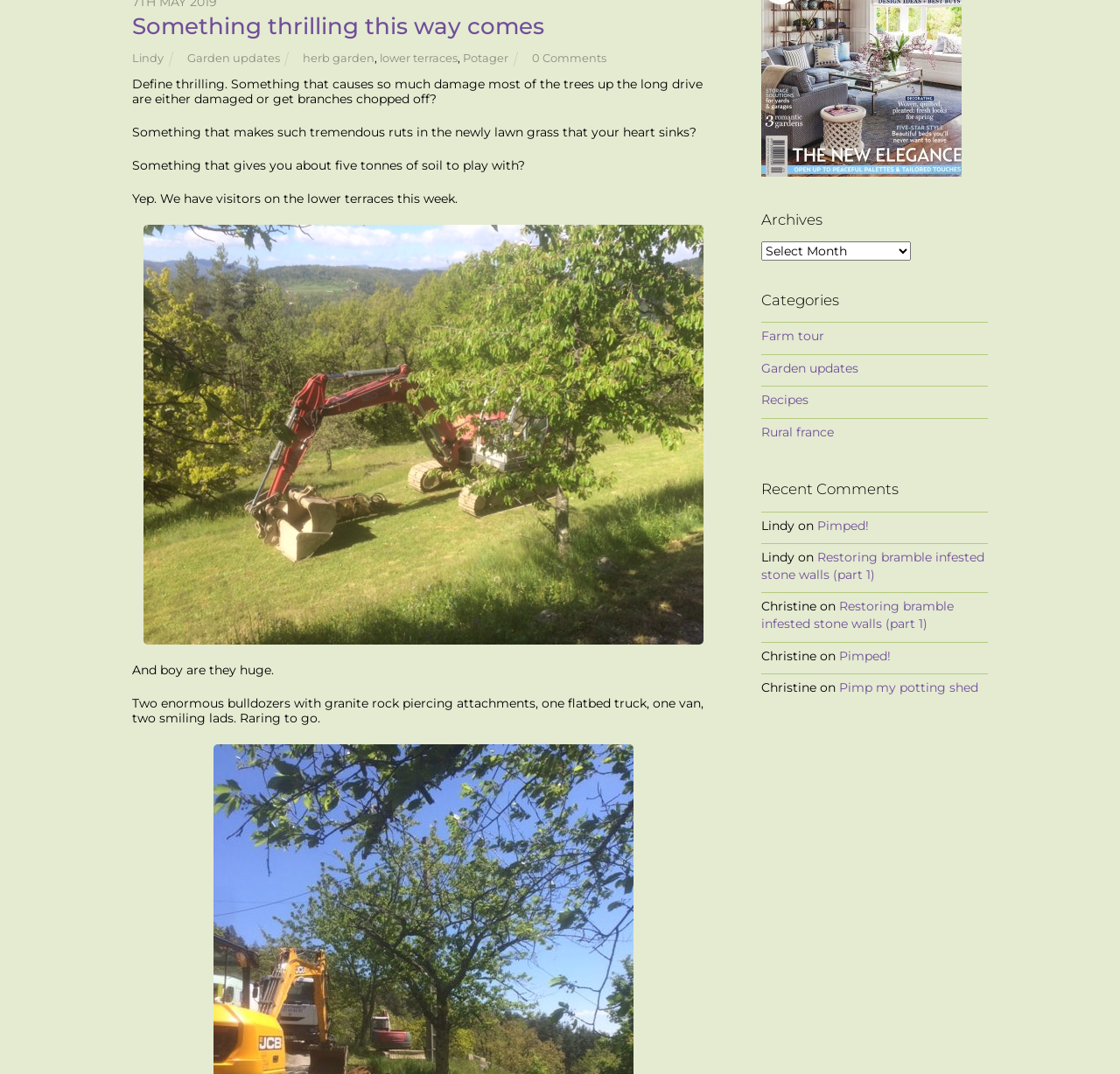Find the bounding box of the UI element described as: "Pimped!". The bounding box coordinates should be given as four float values between 0 and 1, i.e., [left, top, right, bottom].

[0.749, 0.603, 0.795, 0.618]